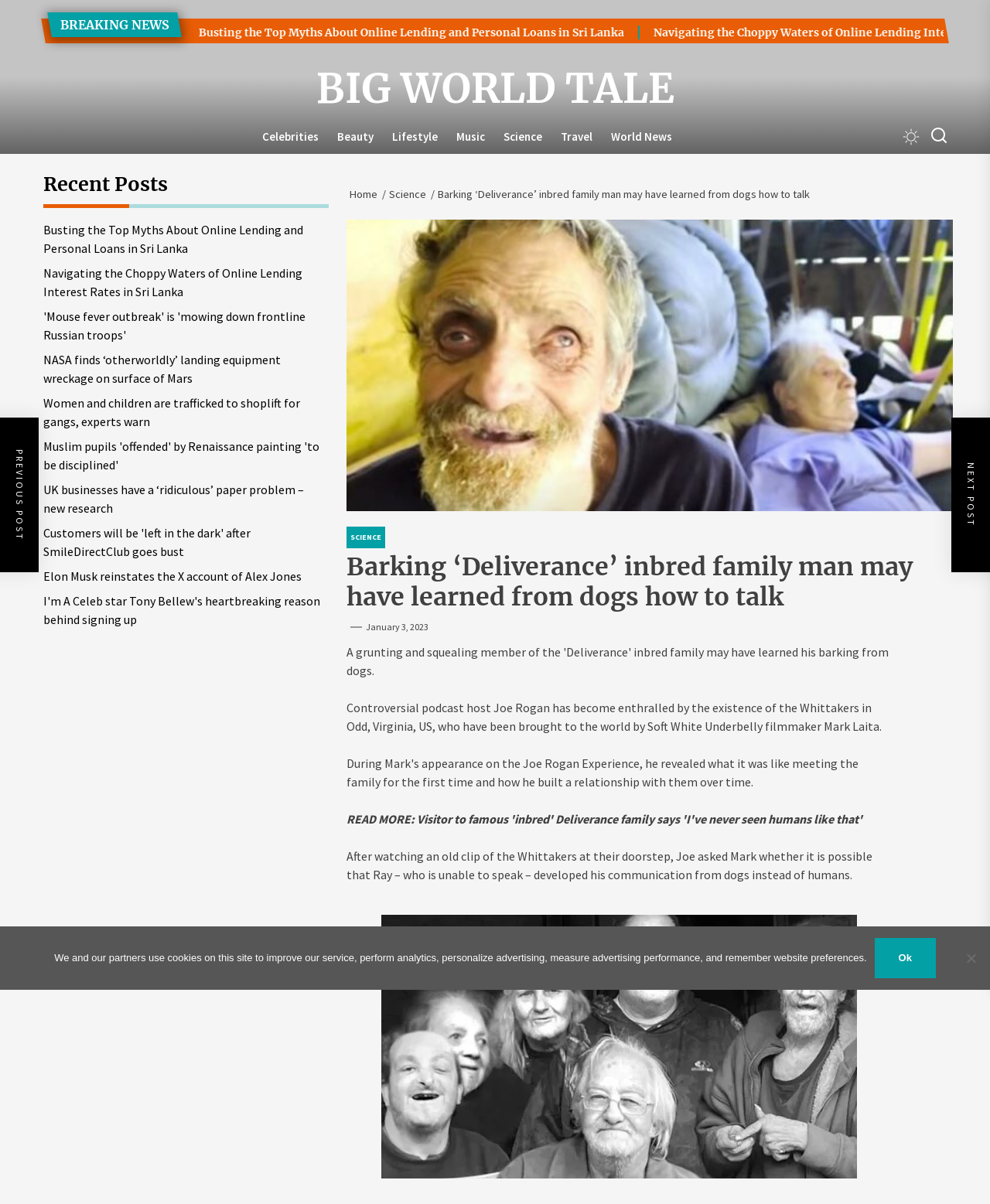Determine the bounding box coordinates for the area you should click to complete the following instruction: "Explore the 'Gentle introduction to ACL2 programming' tutorial".

None